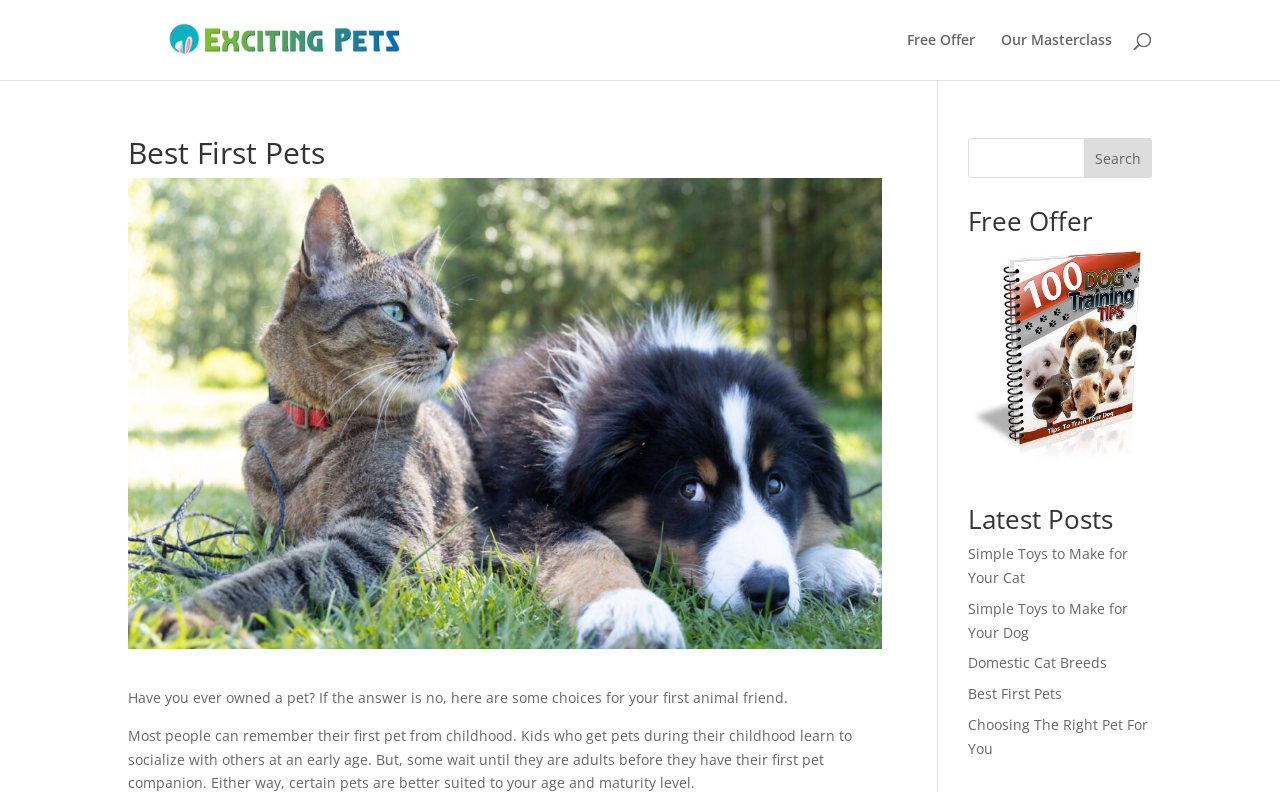Please locate the bounding box coordinates of the region I need to click to follow this instruction: "Click on the 'Continue Reading' link".

None